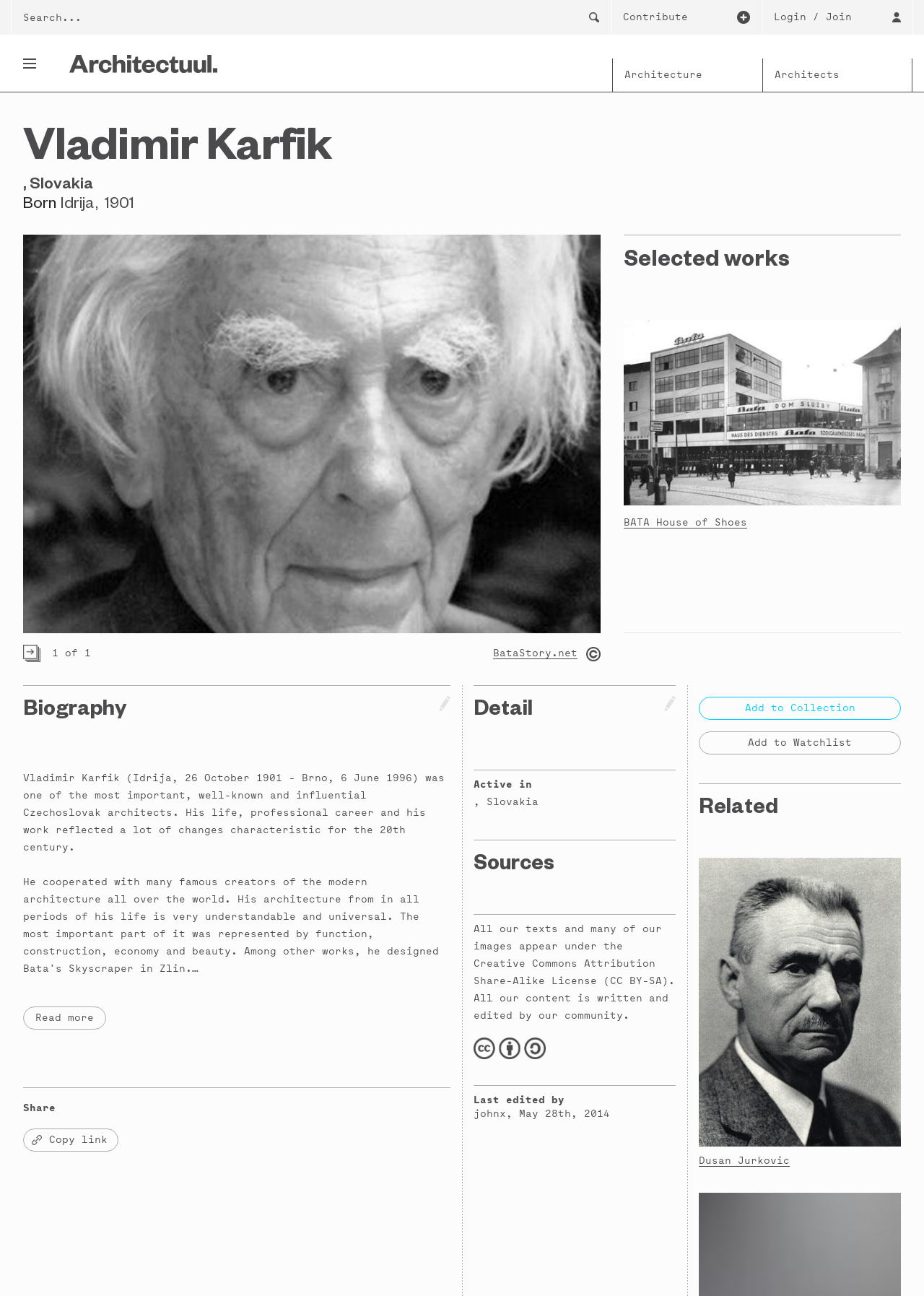Please identify the bounding box coordinates of the region to click in order to complete the given instruction: "follow on Facebook". The coordinates should be four float numbers between 0 and 1, i.e., [left, top, right, bottom].

None